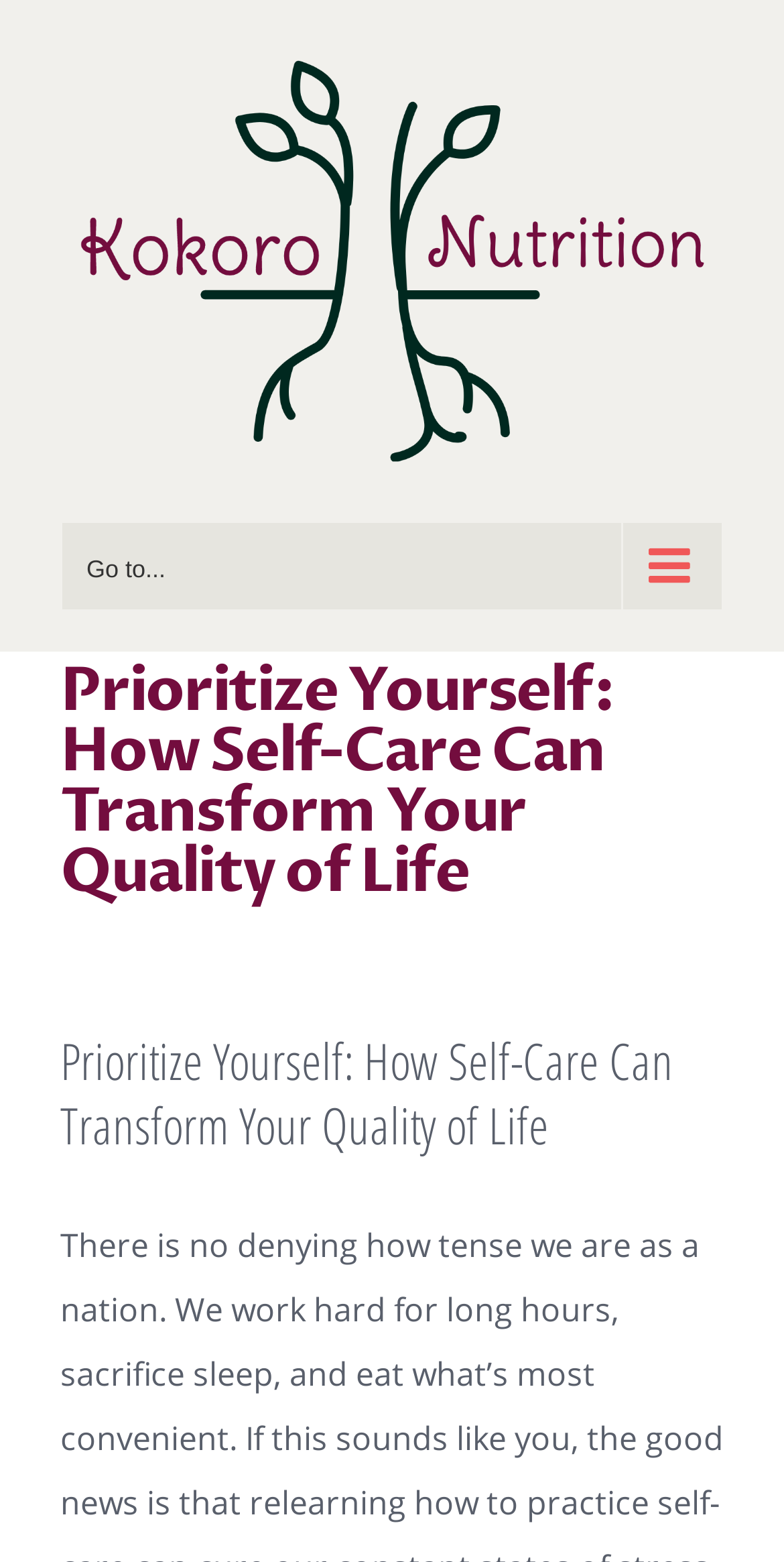How many headings are there on the page?
Answer the question based on the image using a single word or a brief phrase.

2